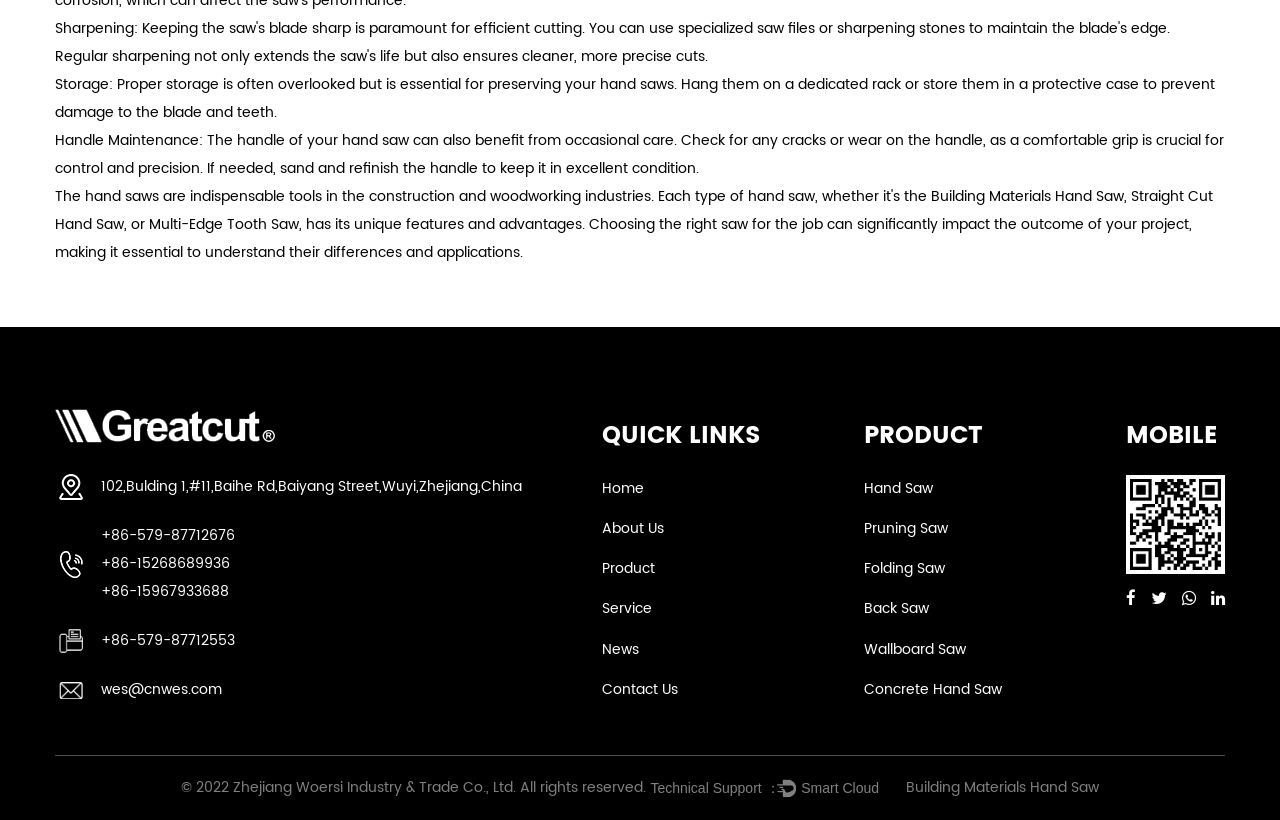Given the description "Algorithmic Game Theory", determine the bounding box of the corresponding UI element.

None